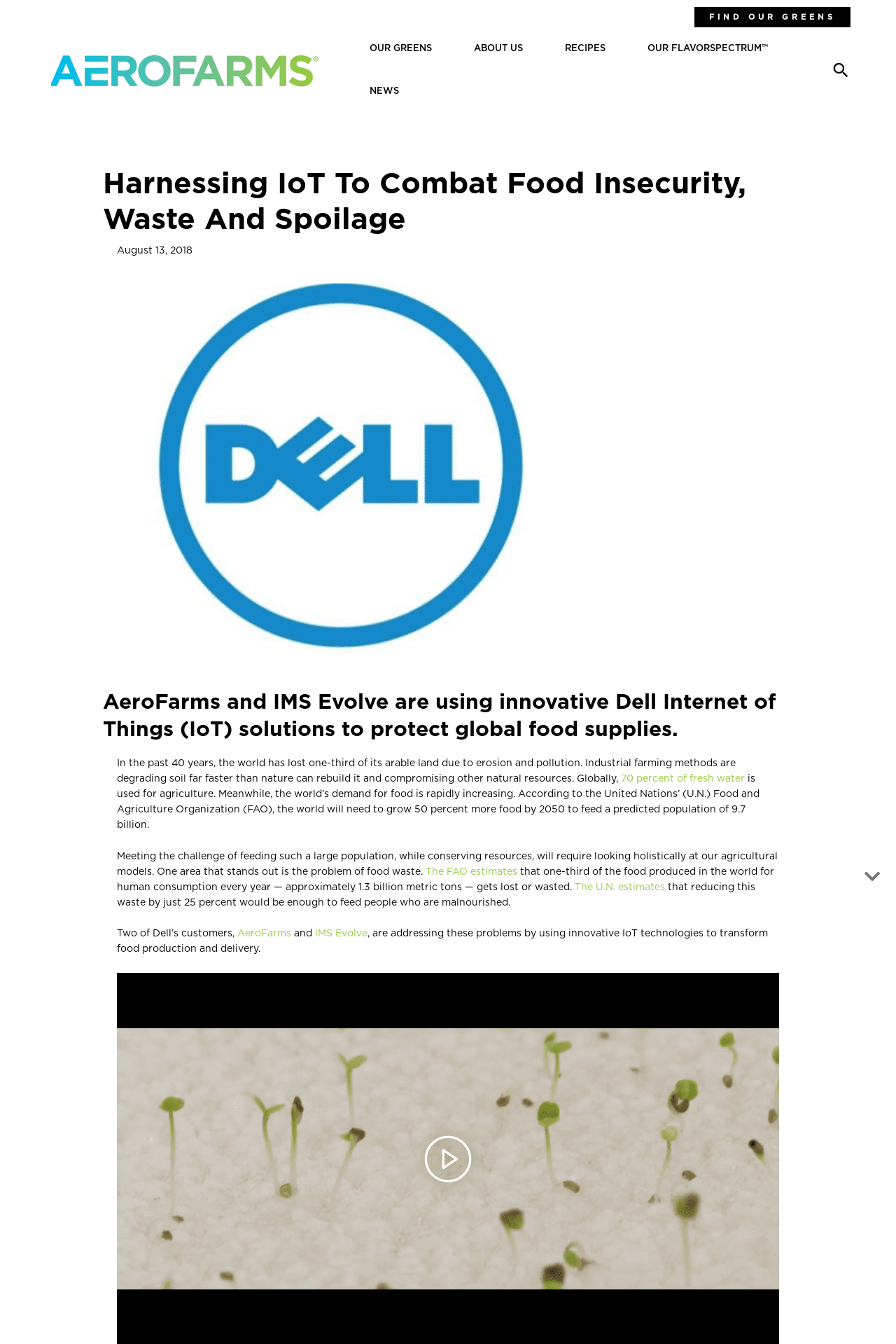Identify the bounding box of the UI element that matches this description: "alt=", AeroFarms"".

[0.13, 0.858, 0.87, 0.865]